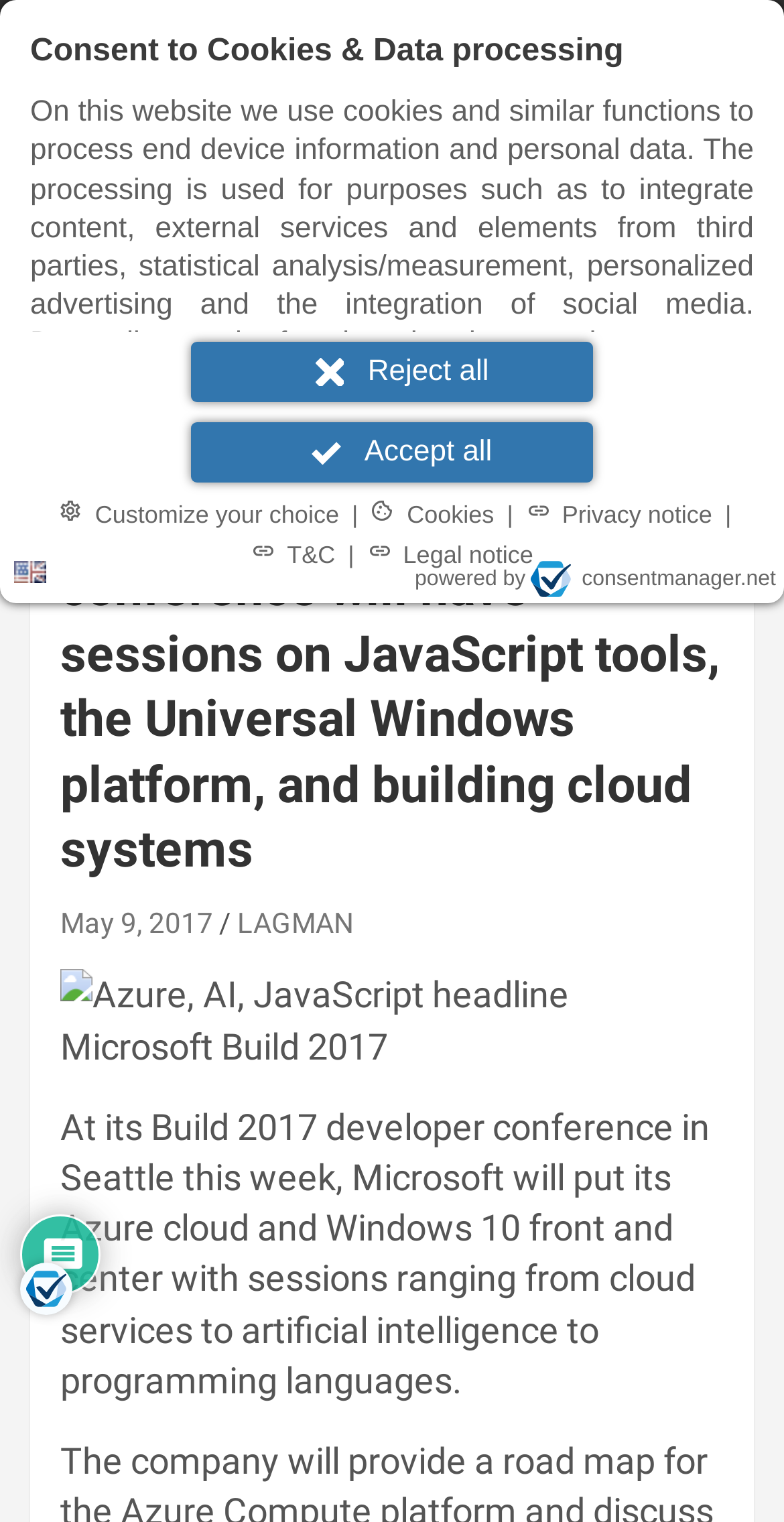Extract the main heading from the webpage content.

Microsoft’s developer conference will have sessions on JavaScript tools, the Universal Windows platform, and building cloud systems